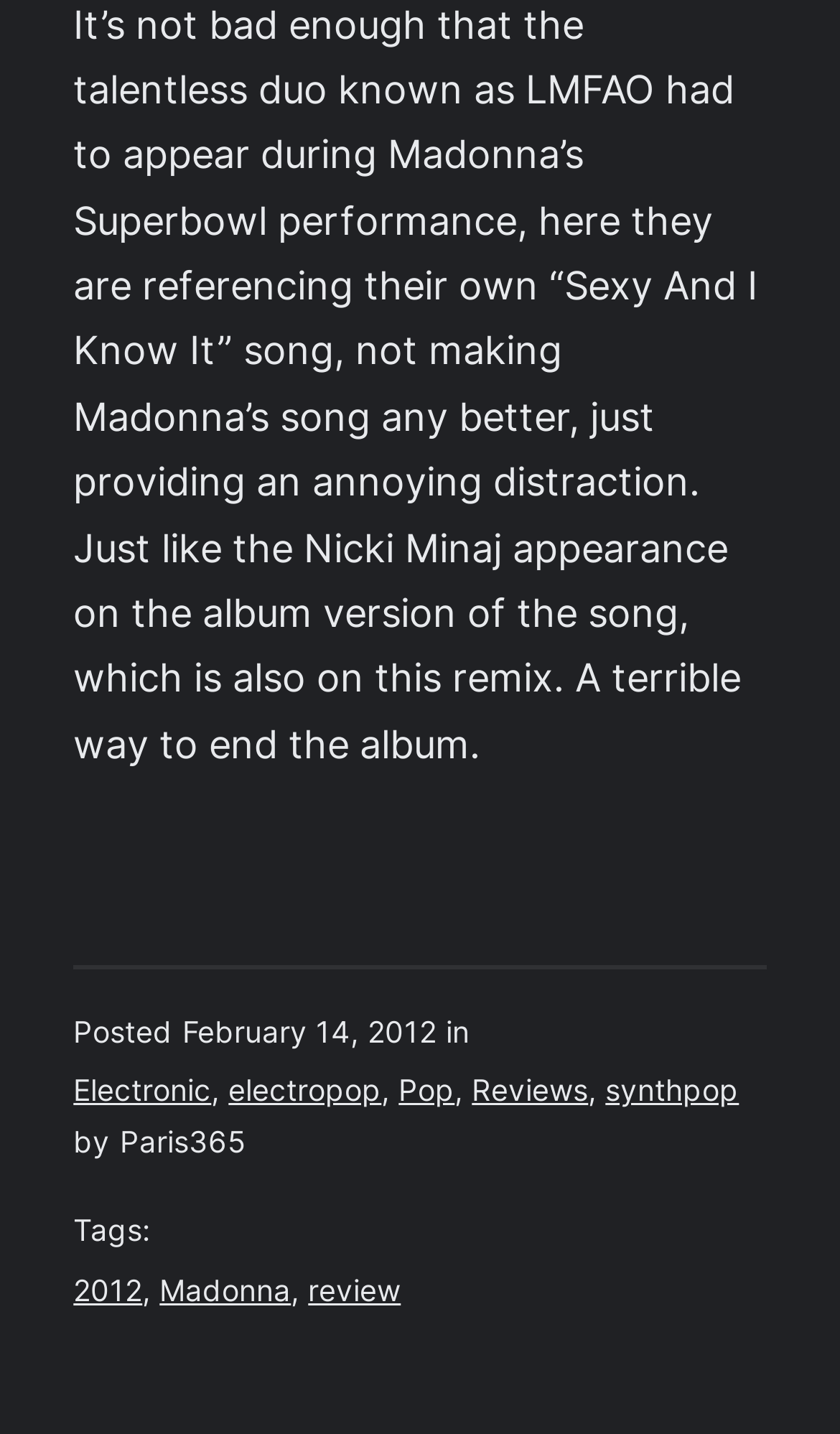When was the review posted?
Refer to the image and respond with a one-word or short-phrase answer.

February 14, 2012